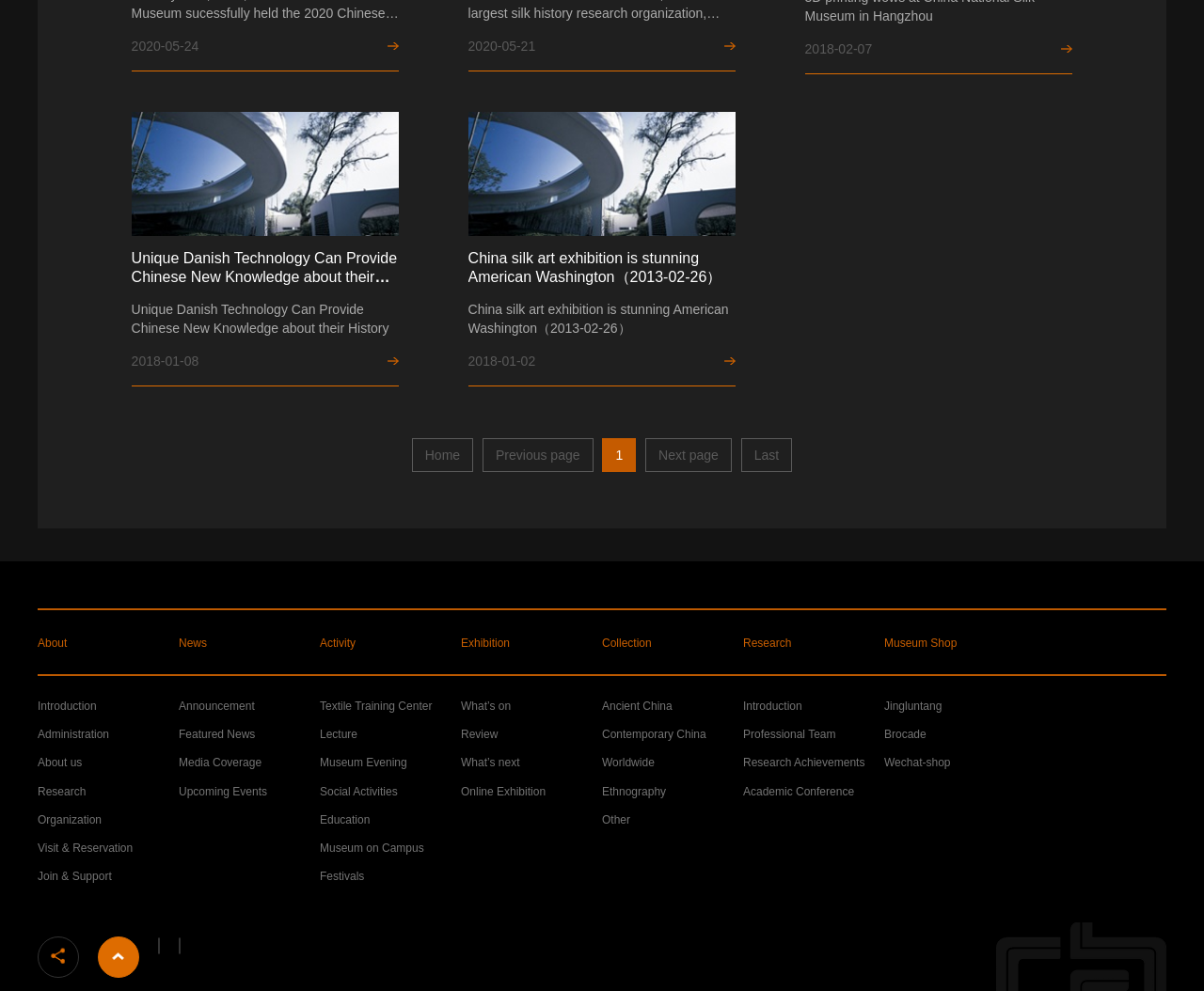Can you determine the bounding box coordinates of the area that needs to be clicked to fulfill the following instruction: "Read the 'Introduction' section"?

[0.031, 0.706, 0.08, 0.719]